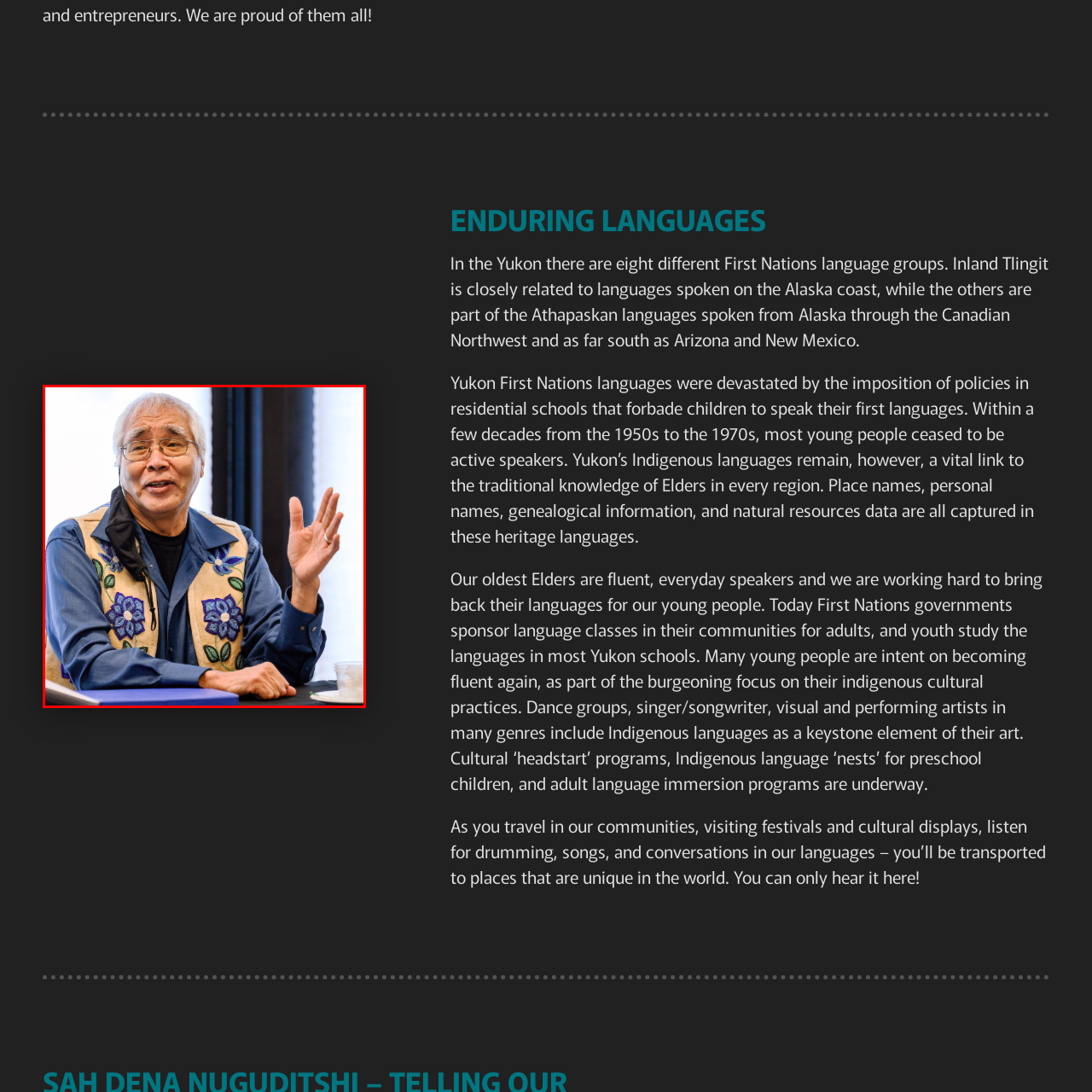What is the context of the gathering?
Focus on the image highlighted by the red bounding box and deliver a thorough explanation based on what you see.

The caption suggests that the atmosphere is one where 'cultural exchange and education are prioritized', implying that the gathering is focused on sharing and learning about Indigenous languages and traditions.